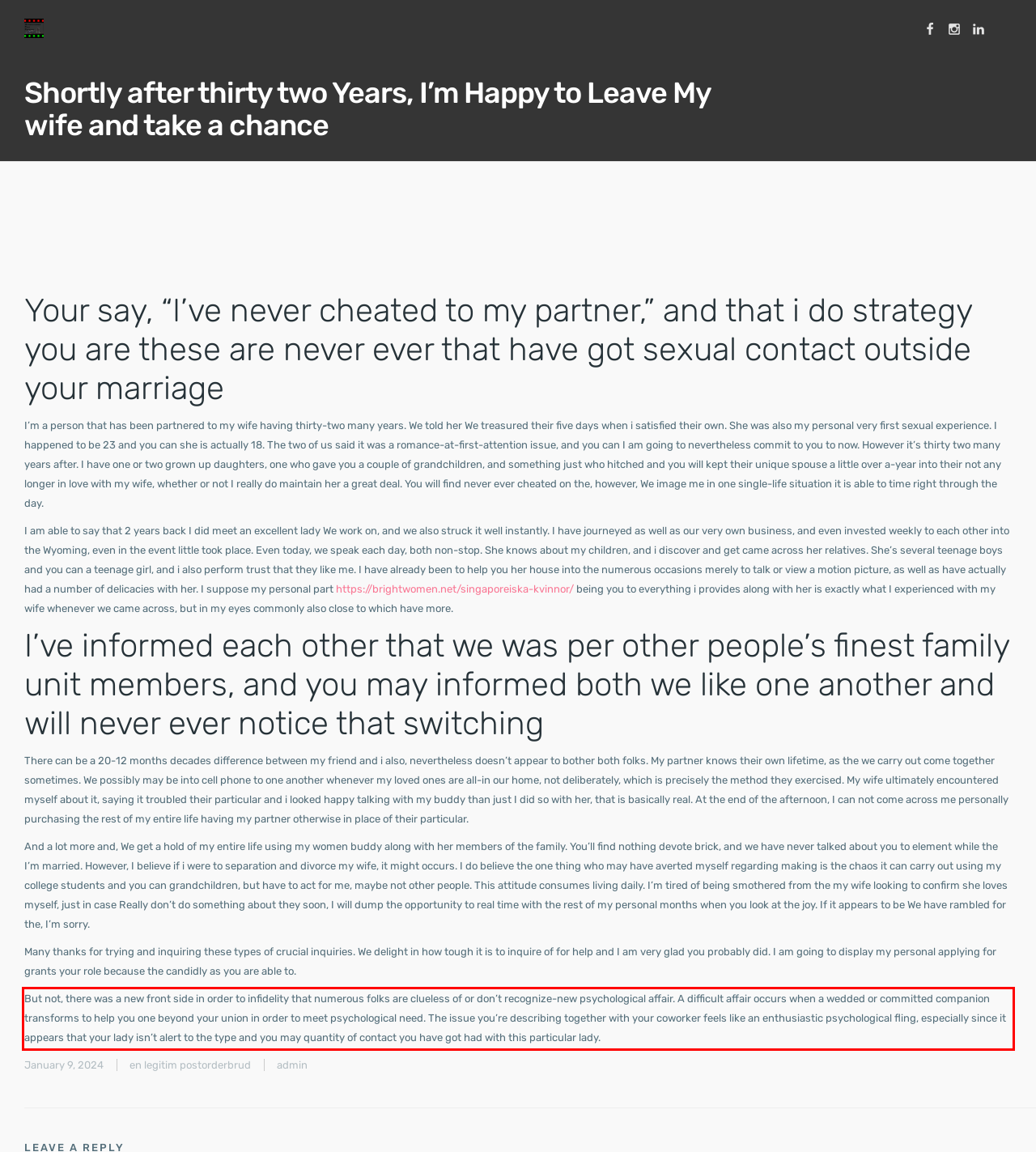Examine the screenshot of the webpage, locate the red bounding box, and generate the text contained within it.

But not, there was a new front side in order to infidelity that numerous folks are clueless of or don’t recognize-new psychological affair. A difficult affair occurs when a wedded or committed companion transforms to help you one beyond your union in order to meet psychological need. The issue you’re describing together with your coworker feels like an enthusiastic psychological fling, especially since it appears that your lady isn’t alert to the type and you may quantity of contact you have got had with this particular lady.